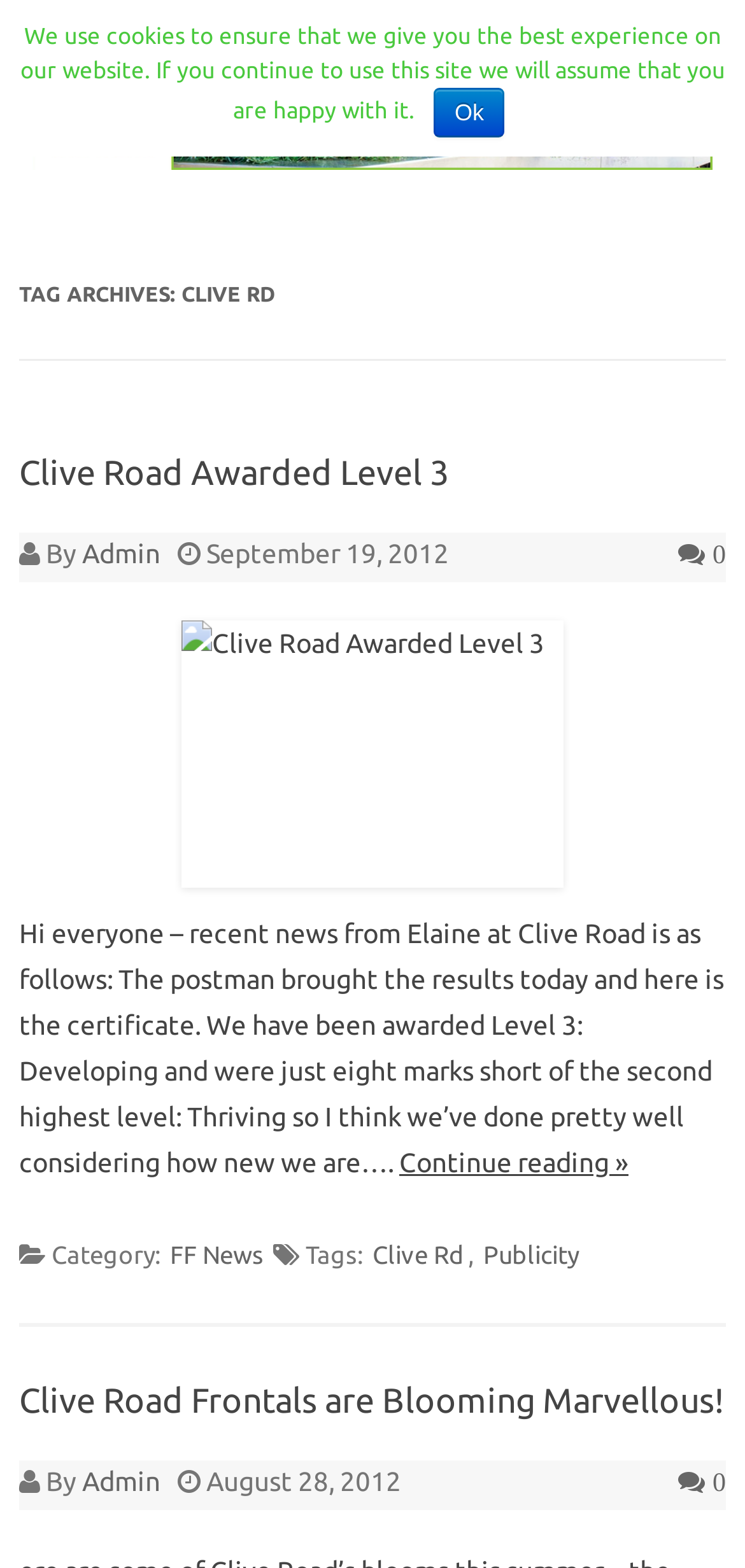Please determine the bounding box coordinates for the element that should be clicked to follow these instructions: "Read the 'Clive Road Awarded Level 3' article".

[0.026, 0.289, 0.974, 0.371]